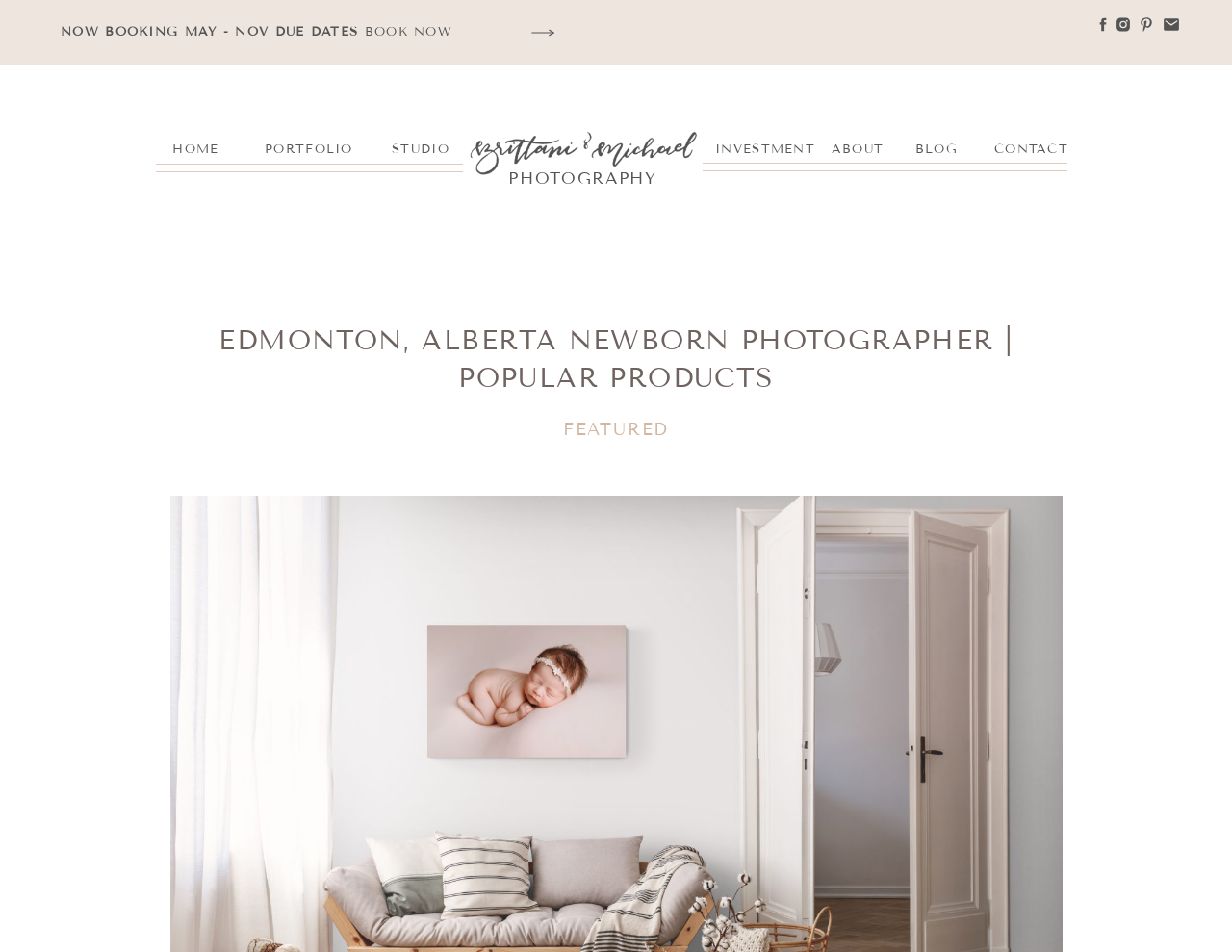Show the bounding box coordinates of the region that should be clicked to follow the instruction: "Visit the CONTACT page."

[0.8, 0.146, 0.874, 0.164]